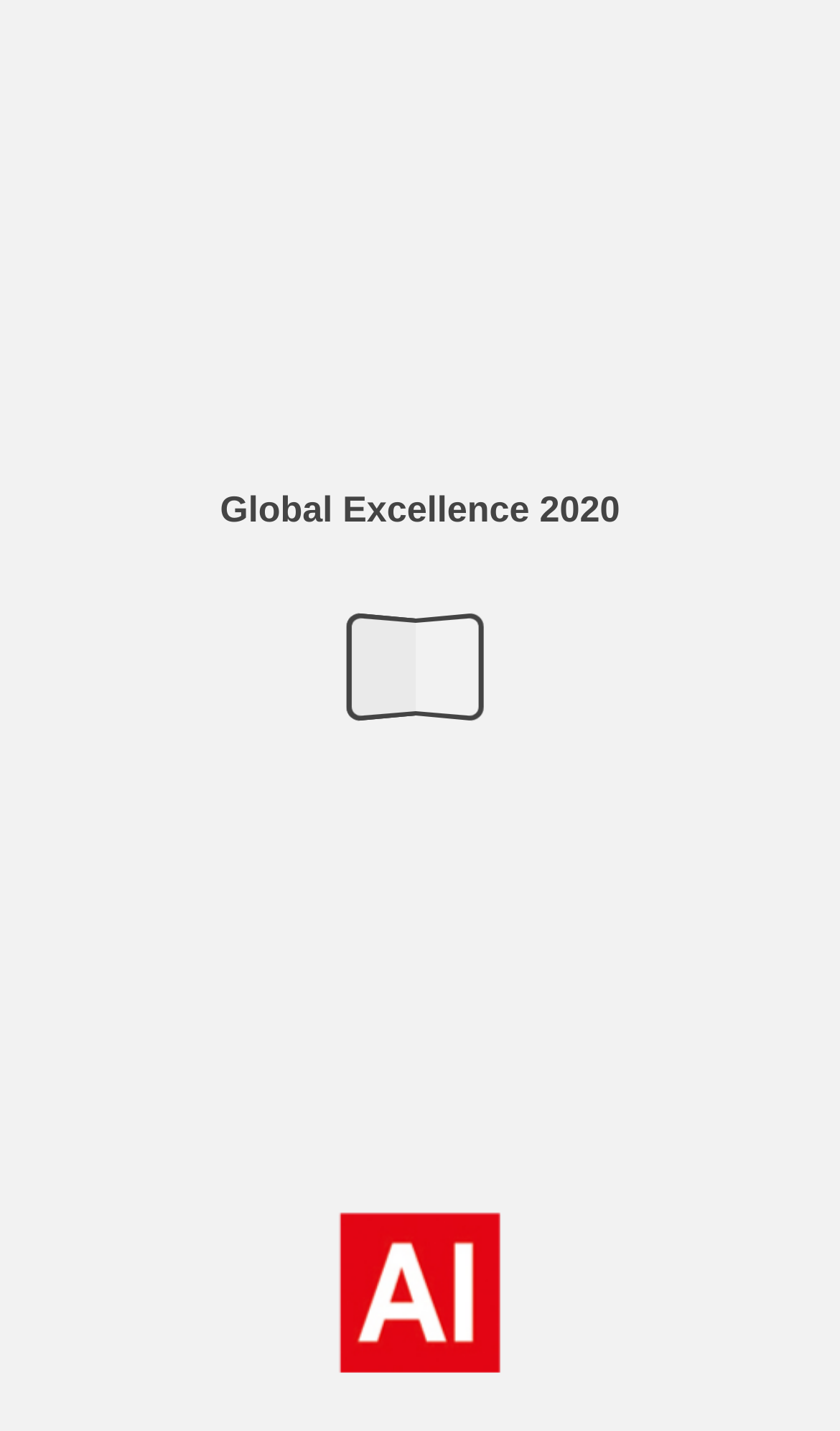Describe all the significant parts and information present on the webpage.

The webpage appears to be a page for the Global Excellence Awards, an annual program recognizing outstanding performance. At the top of the page, there is a heading with the title "Global Excellence 2020" in a prominent position. Below this heading, there is a horizontal menubar with a search function on the right side, accompanied by a small image. 

On the left side of the page, there is a button labeled "Previous Page" with a small image, and on the right side, there is a button labeled "Next Page" with a similar image. These buttons are positioned roughly in the middle of the page.

At the bottom of the page, there is another horizontal menubar with several options, including "Thumbnails" on the left side, accompanied by a small image. Next to this option, there is a status indicator displaying the text "145/234" in a prominent position. On the right side of this menubar, there is a link to the "Logo" with a larger image.

Throughout the page, there are several images, but no prominent blocks of text or articles. The overall layout is focused on navigation and menu options, with a clear emphasis on the Global Excellence Awards program.